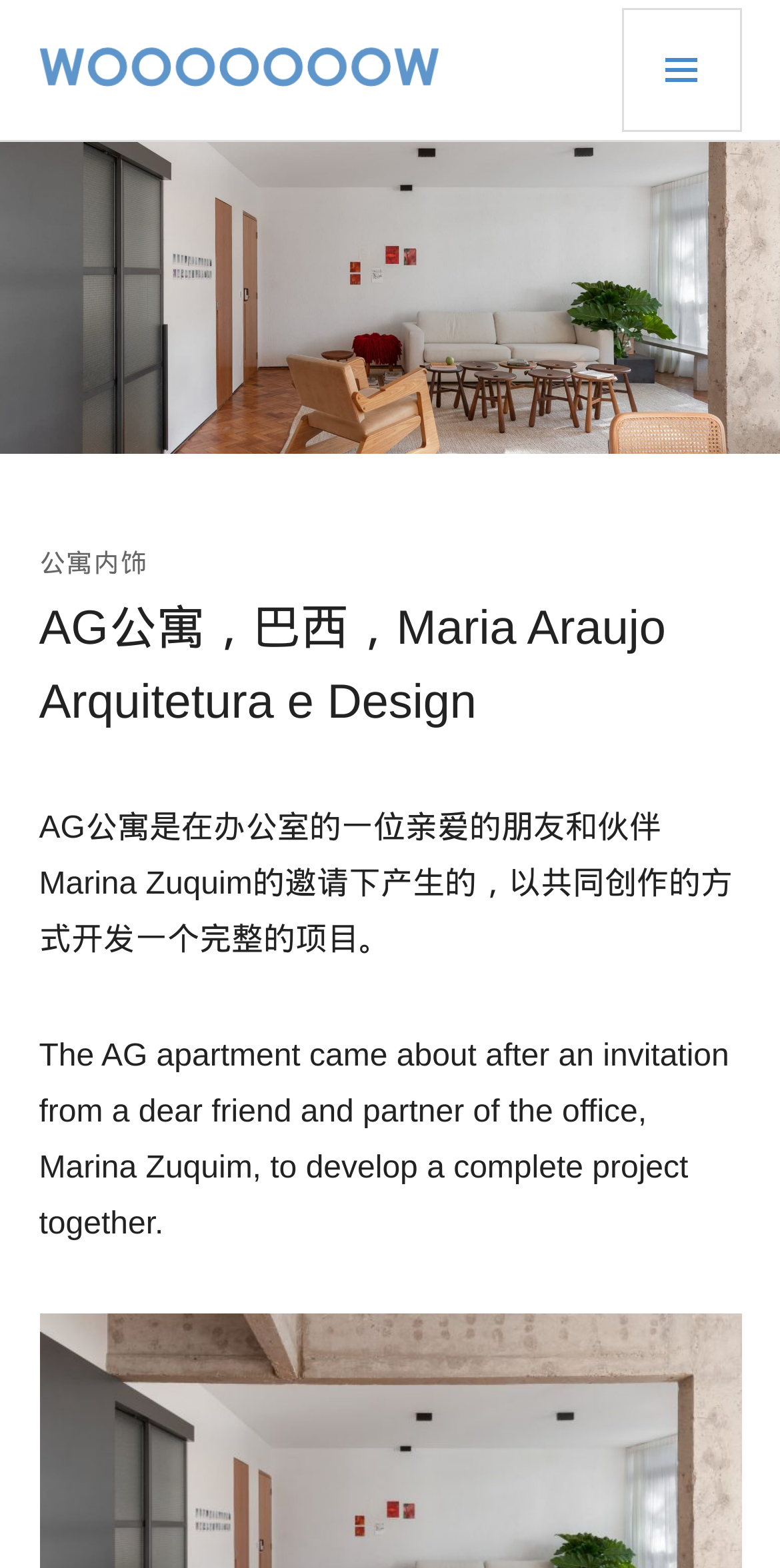Who is the partner of the office?
Refer to the screenshot and answer in one word or phrase.

Marina Zuquim